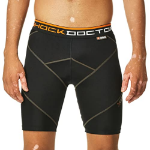What is the purpose of the compression shorts?
Could you answer the question in a detailed manner, providing as much information as possible?

According to the caption, the compression shorts are designed to provide support and enhance muscle stability, making them ideal for sports and workouts.